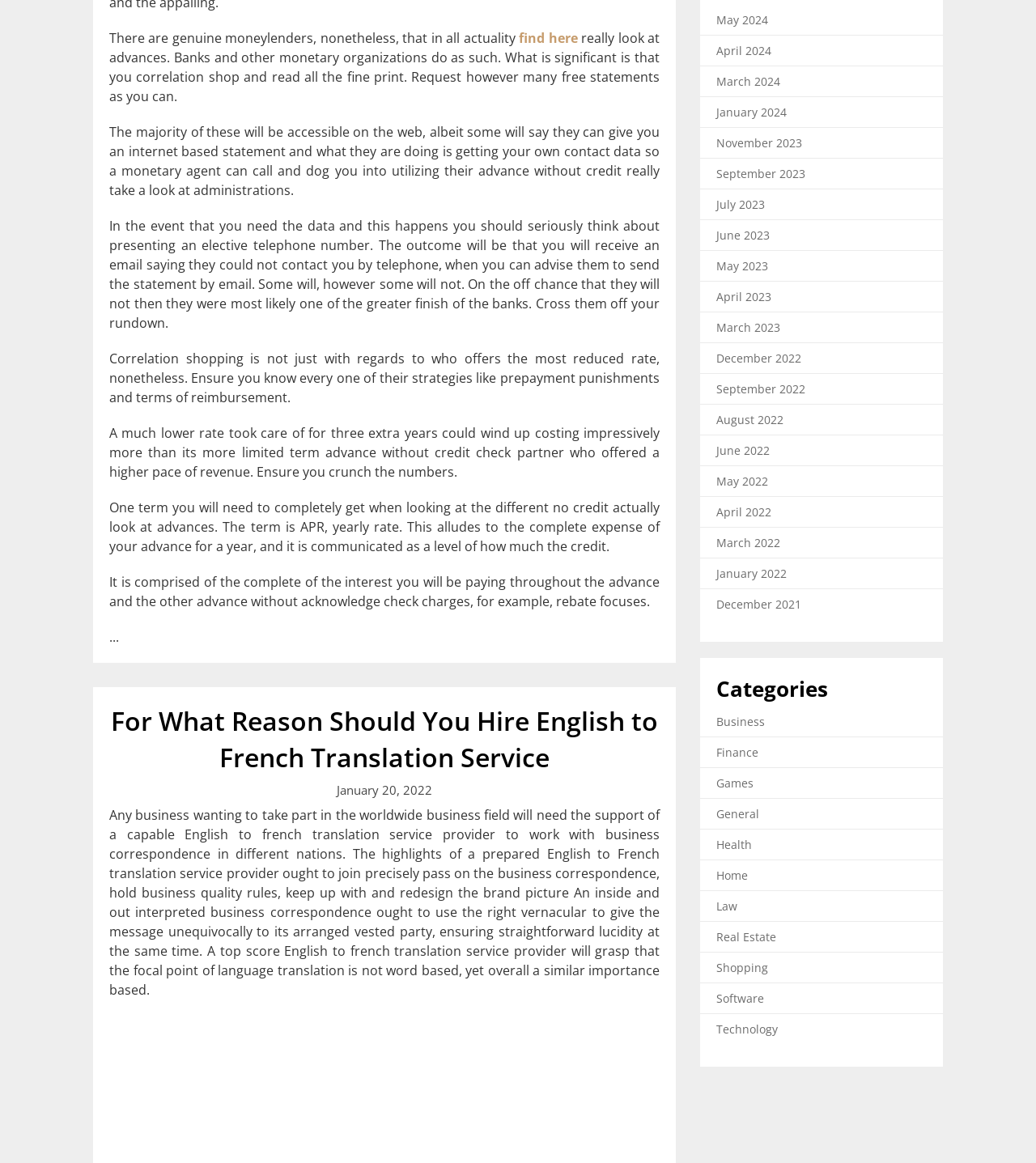Determine the bounding box coordinates for the area you should click to complete the following instruction: "view articles in Business category".

[0.691, 0.614, 0.738, 0.627]